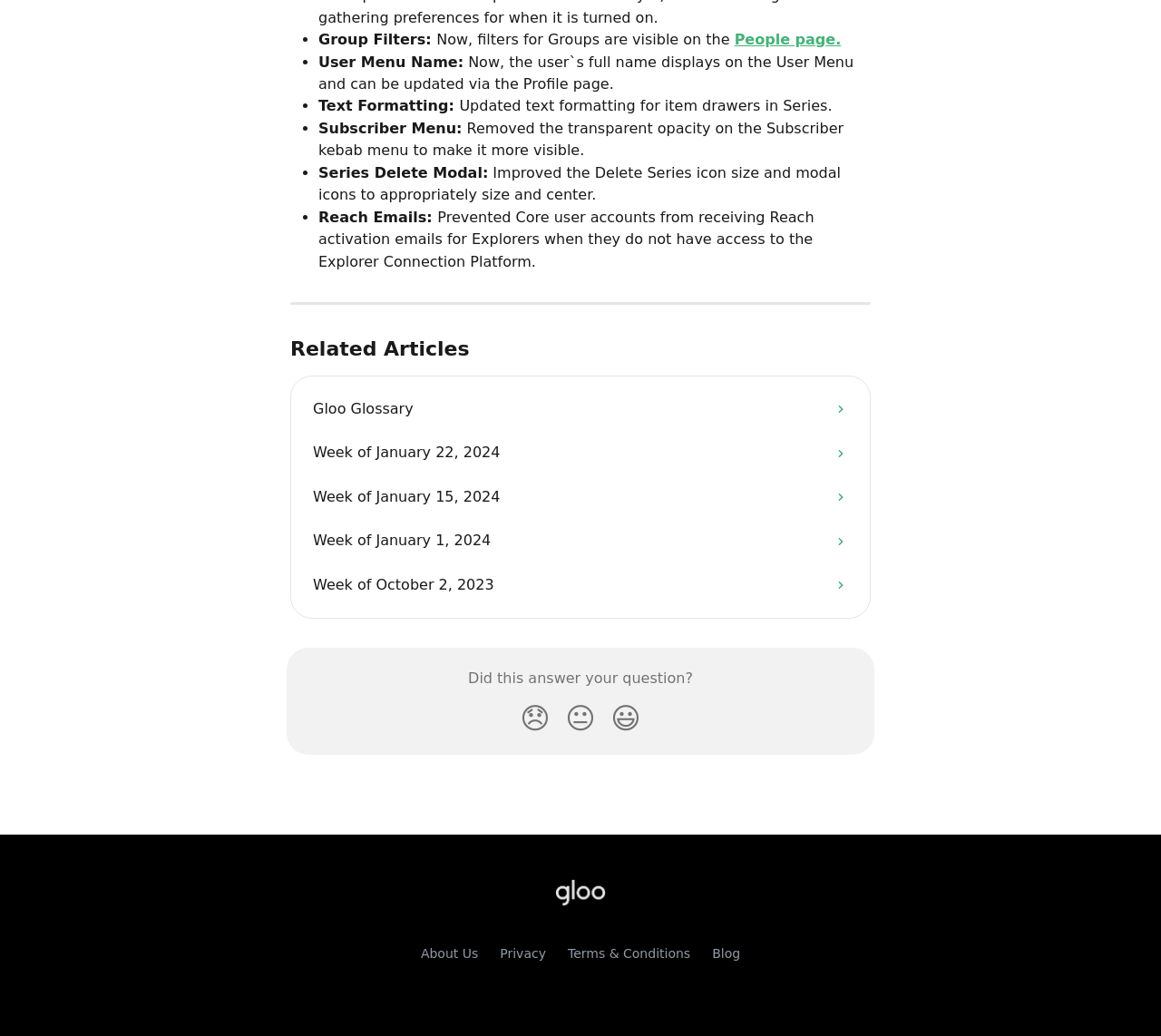Using the element description: "Got it!", determine the bounding box coordinates for the specified UI element. The coordinates should be four float numbers between 0 and 1, [left, top, right, bottom].

None